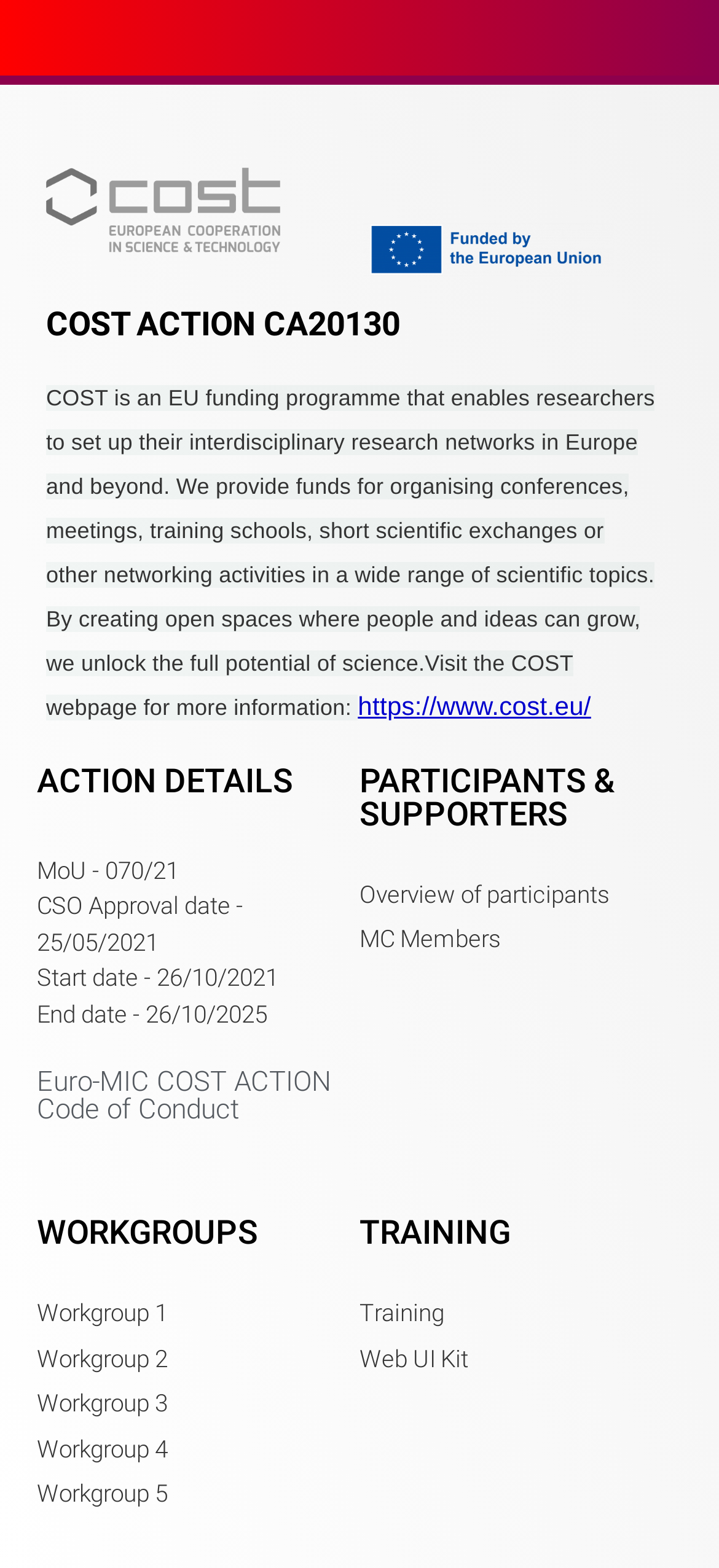Please predict the bounding box coordinates (top-left x, top-left y, bottom-right x, bottom-right y) for the UI element in the screenshot that fits the description: https://www.cost.eu/

[0.498, 0.439, 0.822, 0.461]